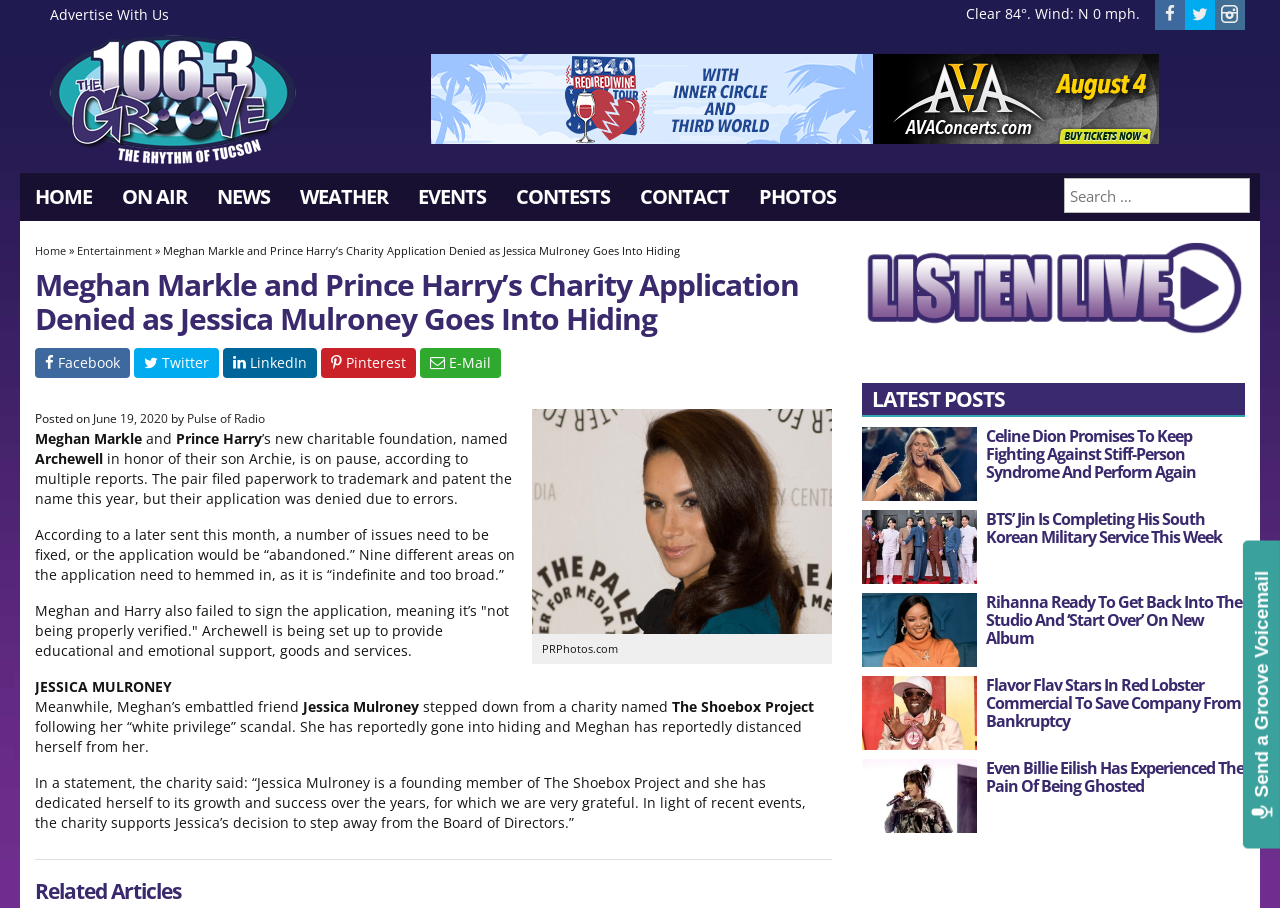What is the title of the article?
Using the image, provide a concise answer in one word or a short phrase.

Meghan Markle and Prince Harry’s Charity Application Denied as Jessica Mulroney Goes Into Hiding